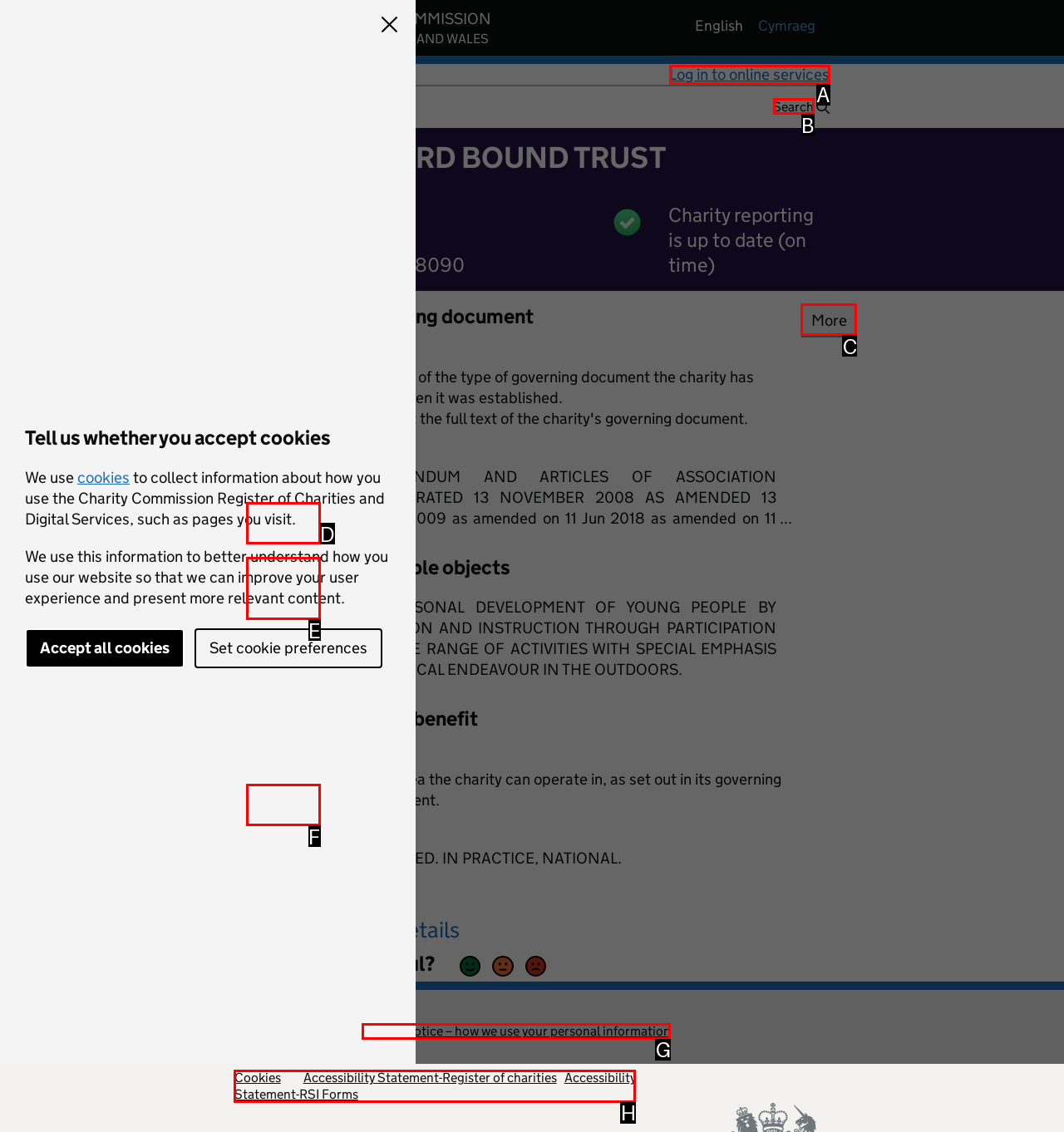Point out which UI element to click to complete this task: Search the register of charities
Answer with the letter corresponding to the right option from the available choices.

B